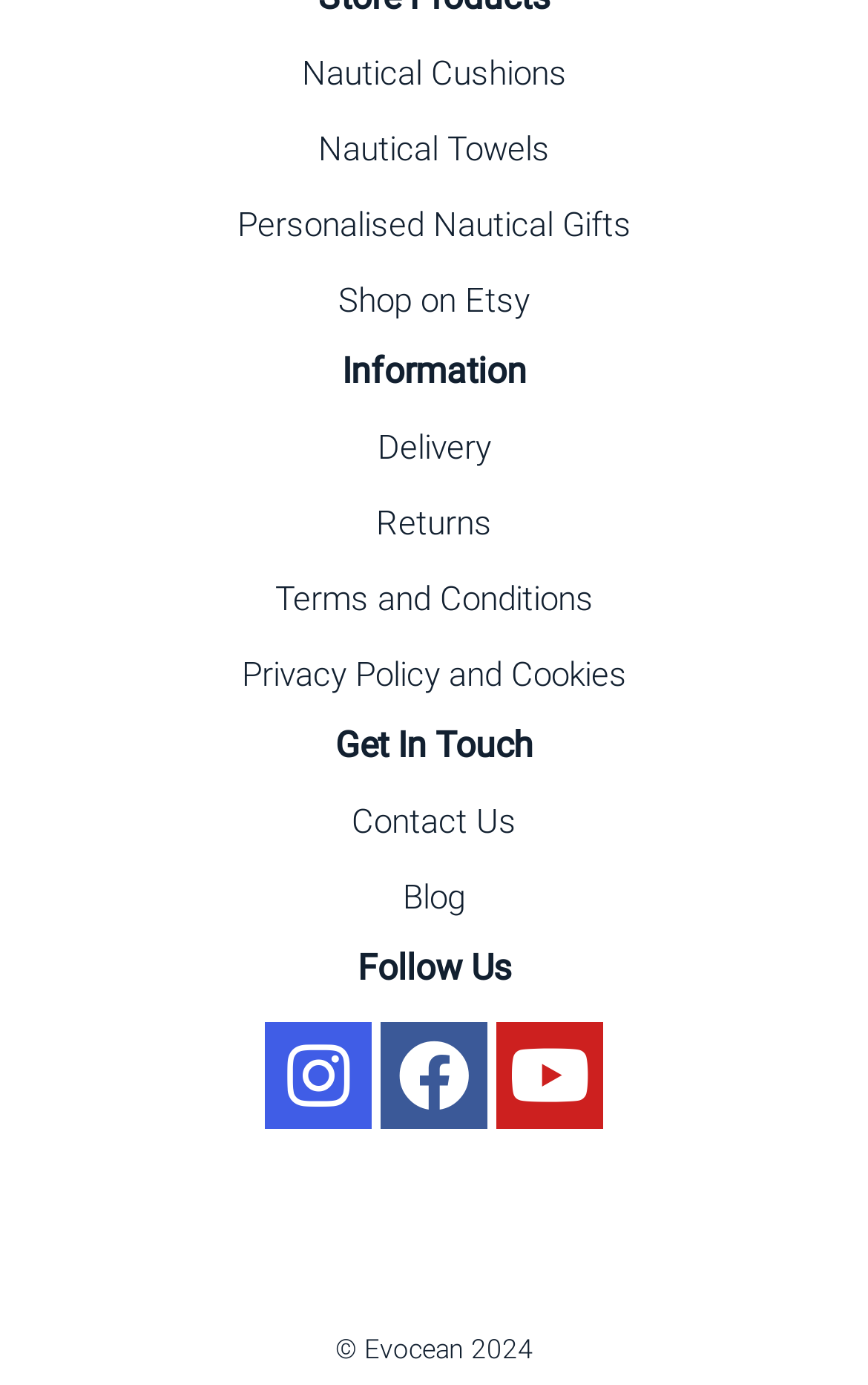What is the name of the company?
Please answer the question with as much detail as possible using the screenshot.

I found the company name 'Evocean' at the bottom of the webpage, which is part of the copyright statement '© Evocean 2024'.